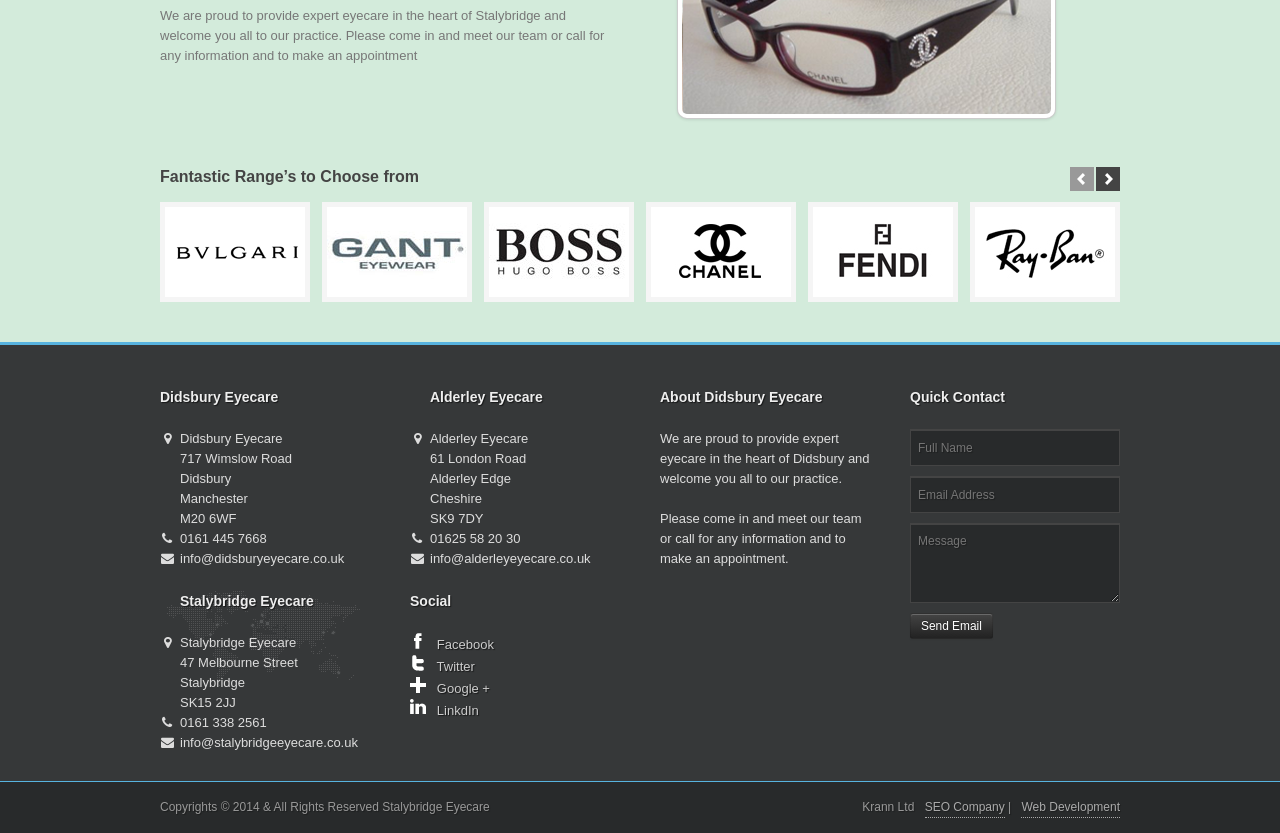Please identify the bounding box coordinates for the region that you need to click to follow this instruction: "Send Email".

[0.711, 0.735, 0.776, 0.767]